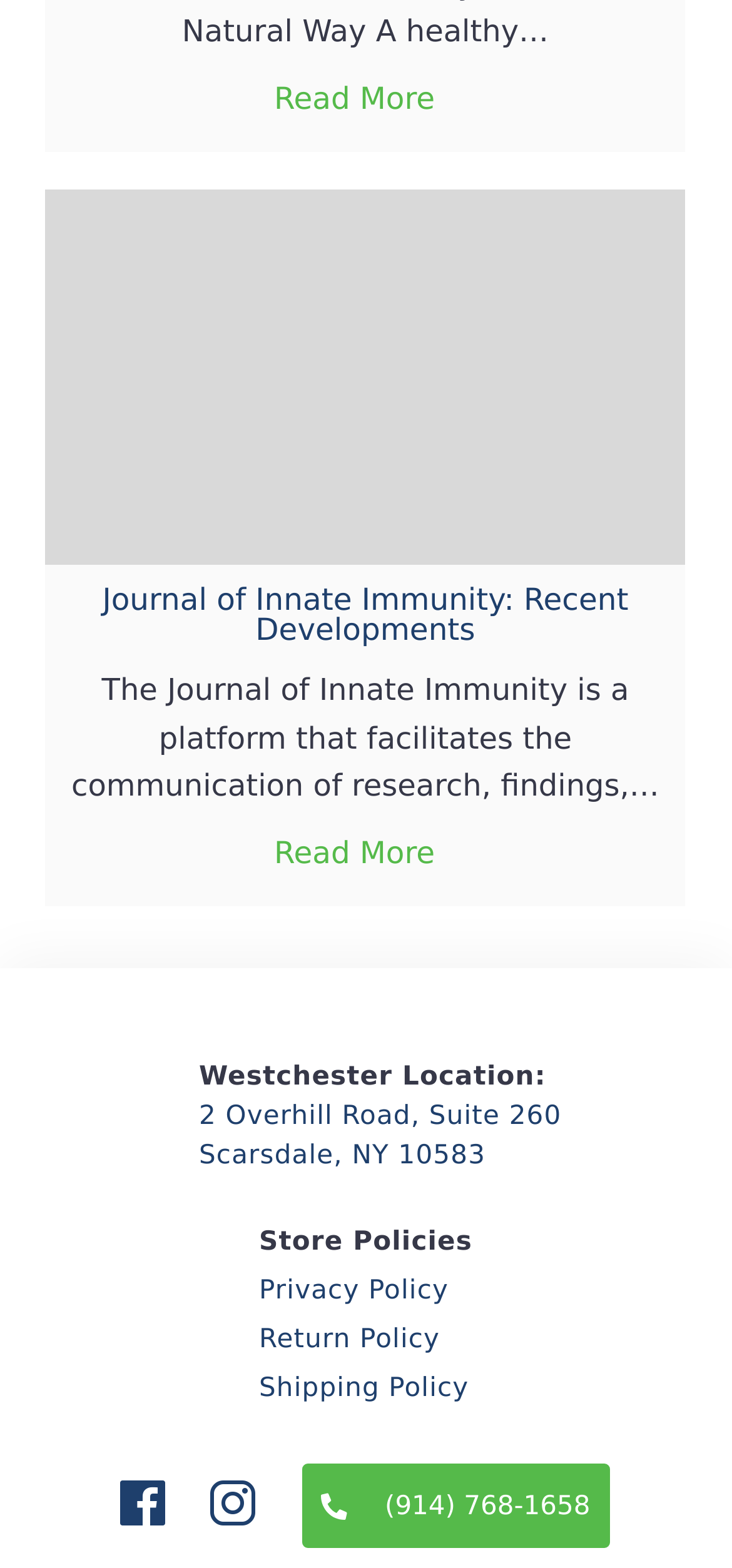Identify the bounding box coordinates of the section that should be clicked to achieve the task described: "View the privacy policy".

[0.354, 0.815, 0.613, 0.834]